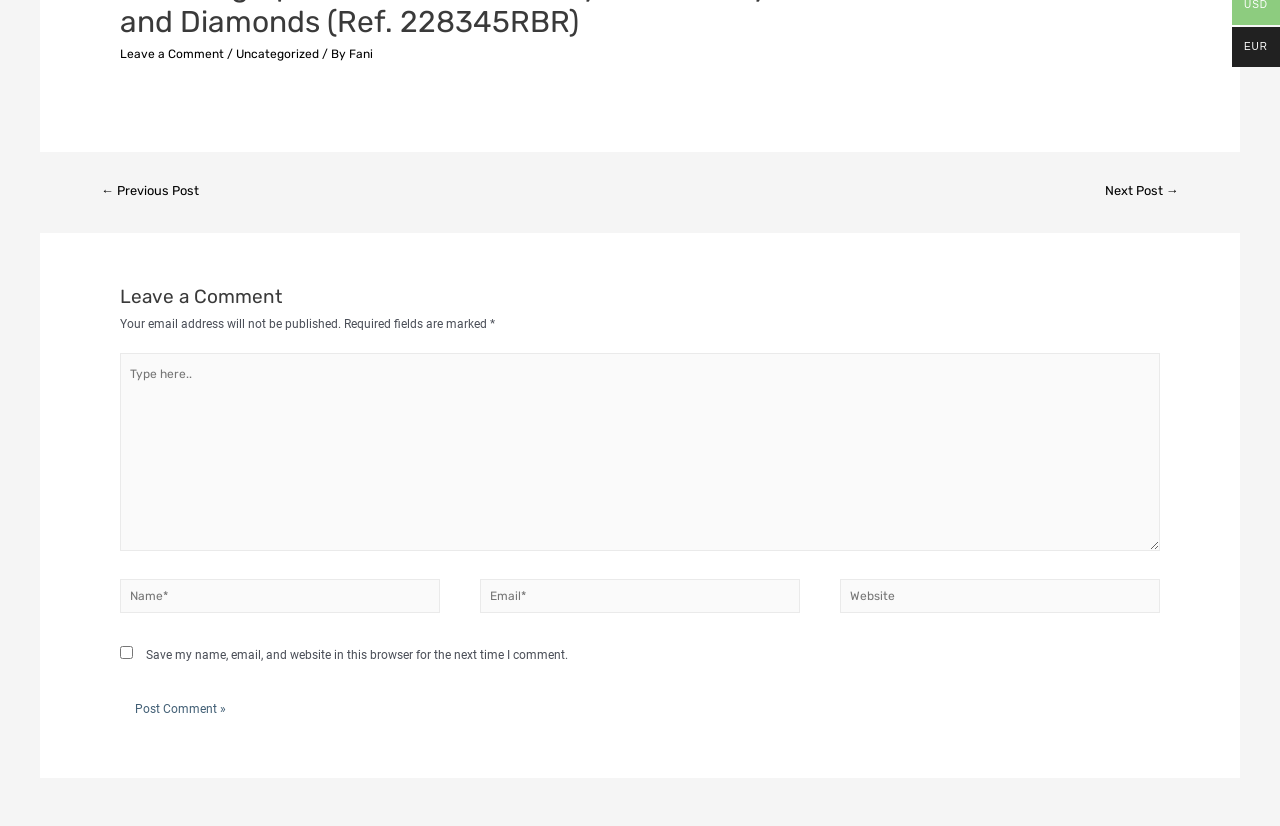Given the element description, predict the bounding box coordinates in the format (top-left x, top-left y, bottom-right x, bottom-right y), using floating point numbers between 0 and 1: Uncategorized

[0.184, 0.057, 0.249, 0.074]